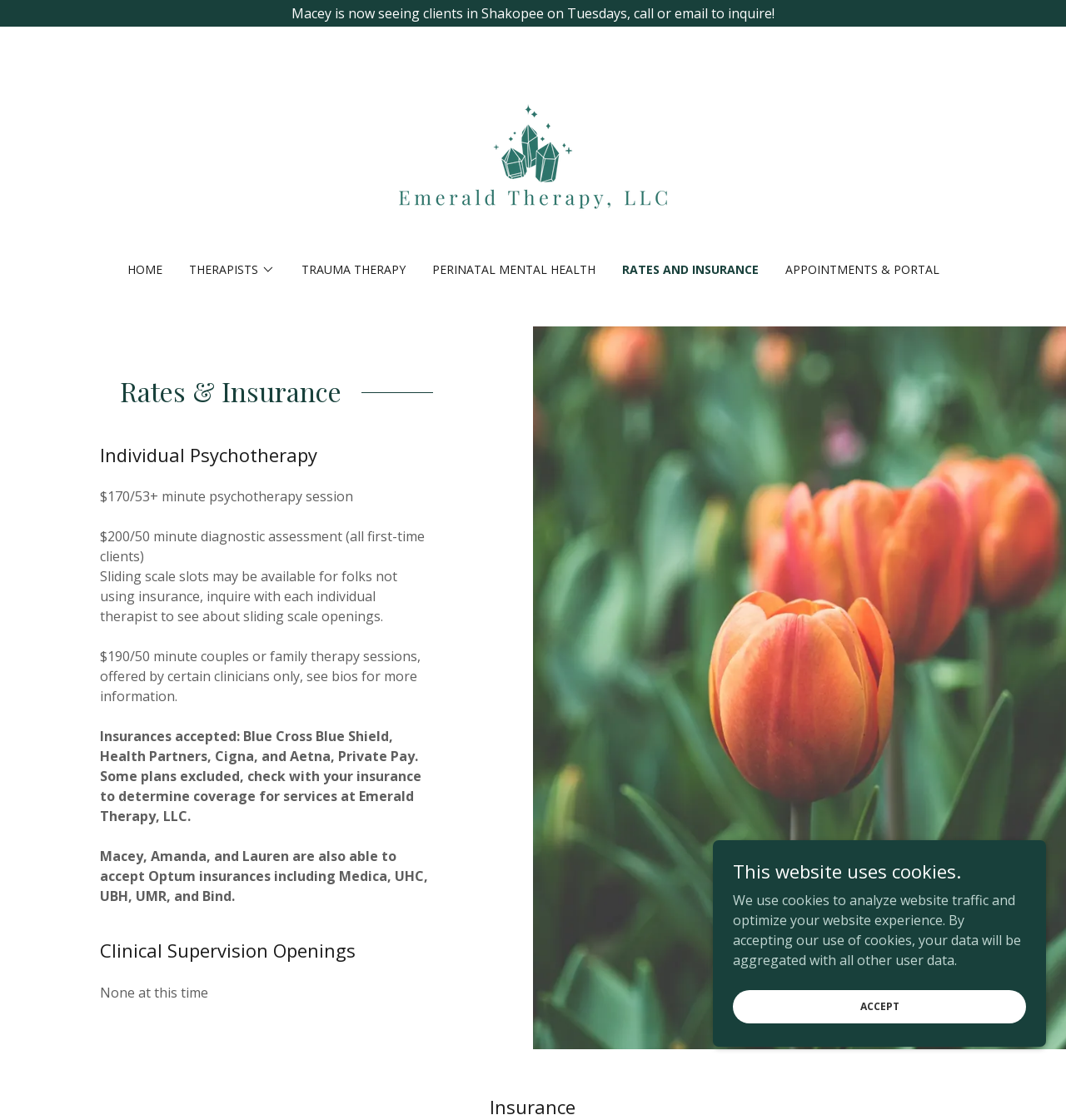Is there any clinical supervision opening available?
Look at the image and respond to the question as thoroughly as possible.

I found the answer by looking at the section 'Clinical Supervision Openings' and the paragraph that states 'None at this time'.